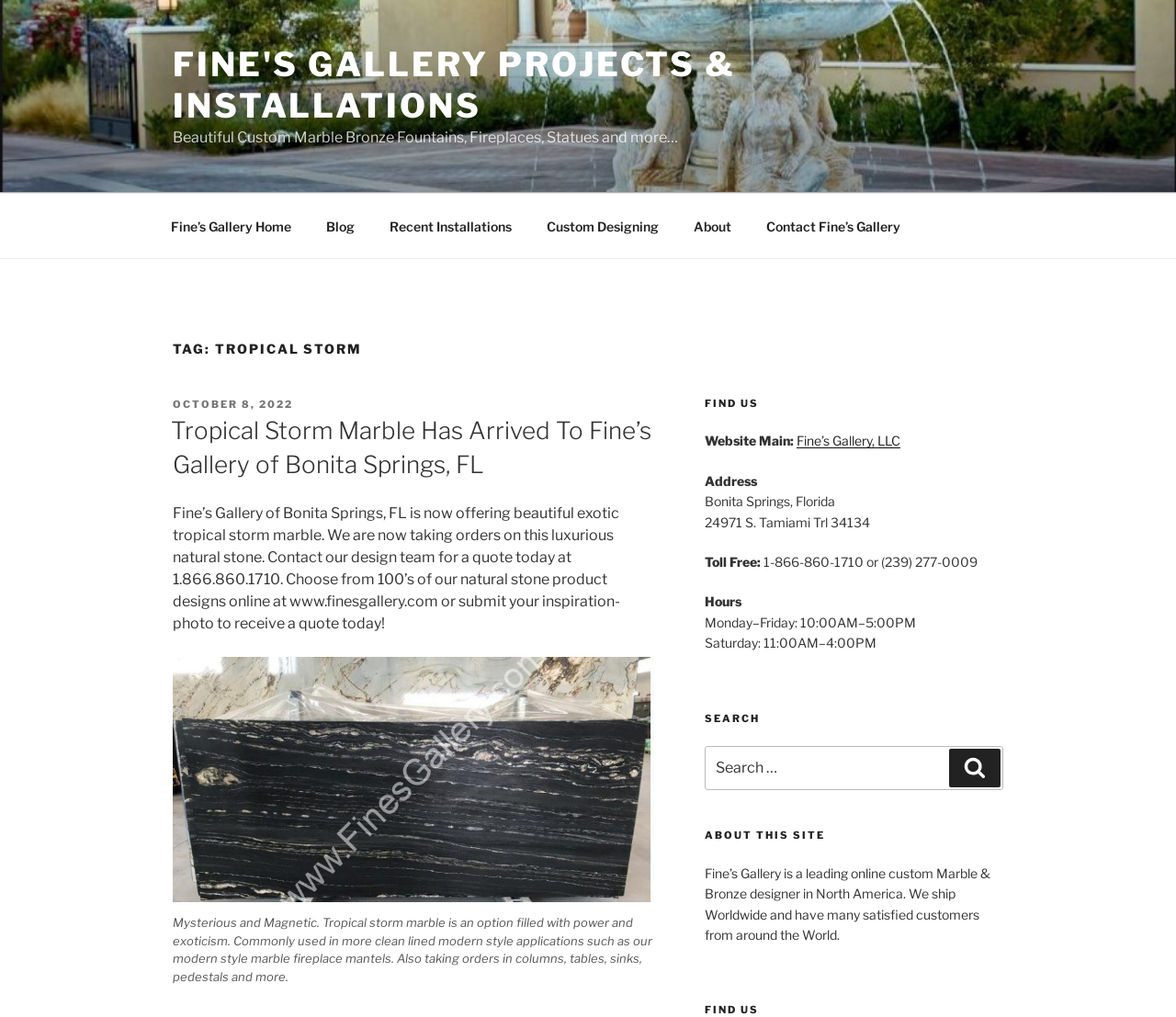Extract the bounding box for the UI element that matches this description: "October 8, 2022October 15, 2022".

[0.147, 0.391, 0.249, 0.404]